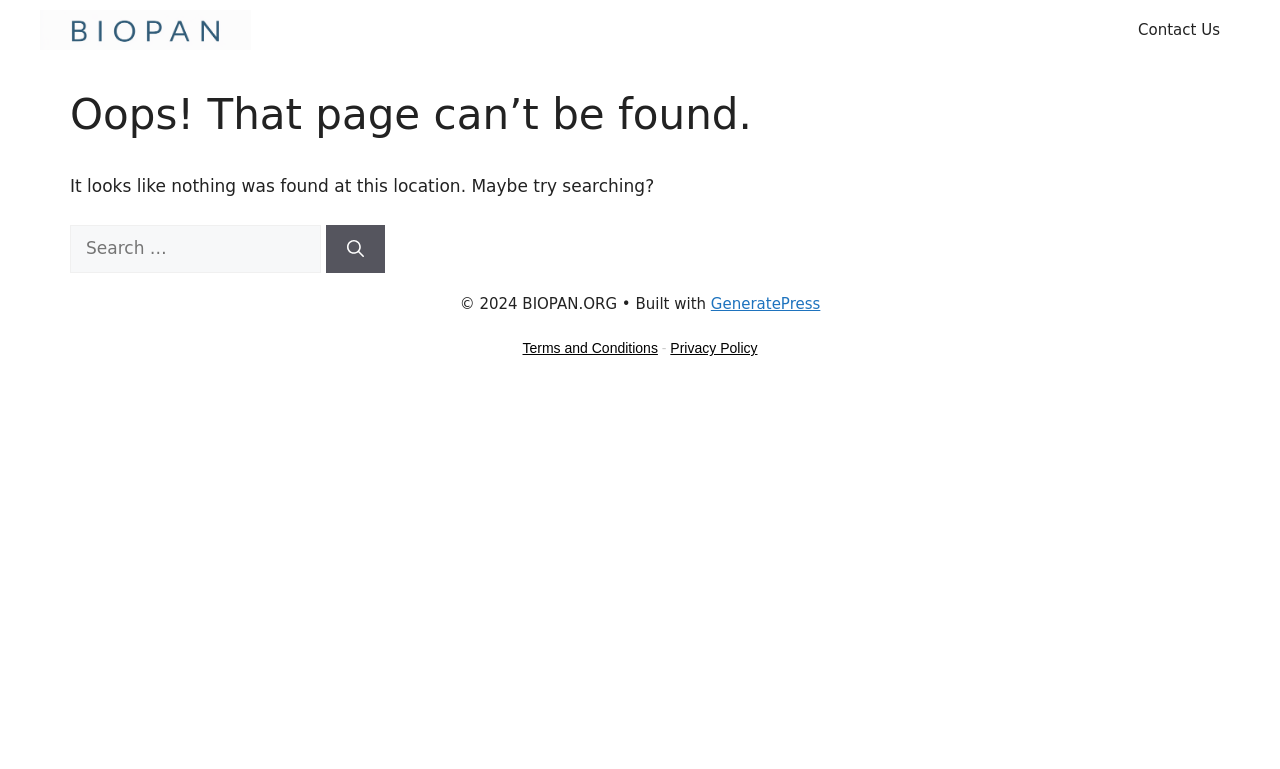Find and extract the text of the primary heading on the webpage.

Oops! That page can’t be found.